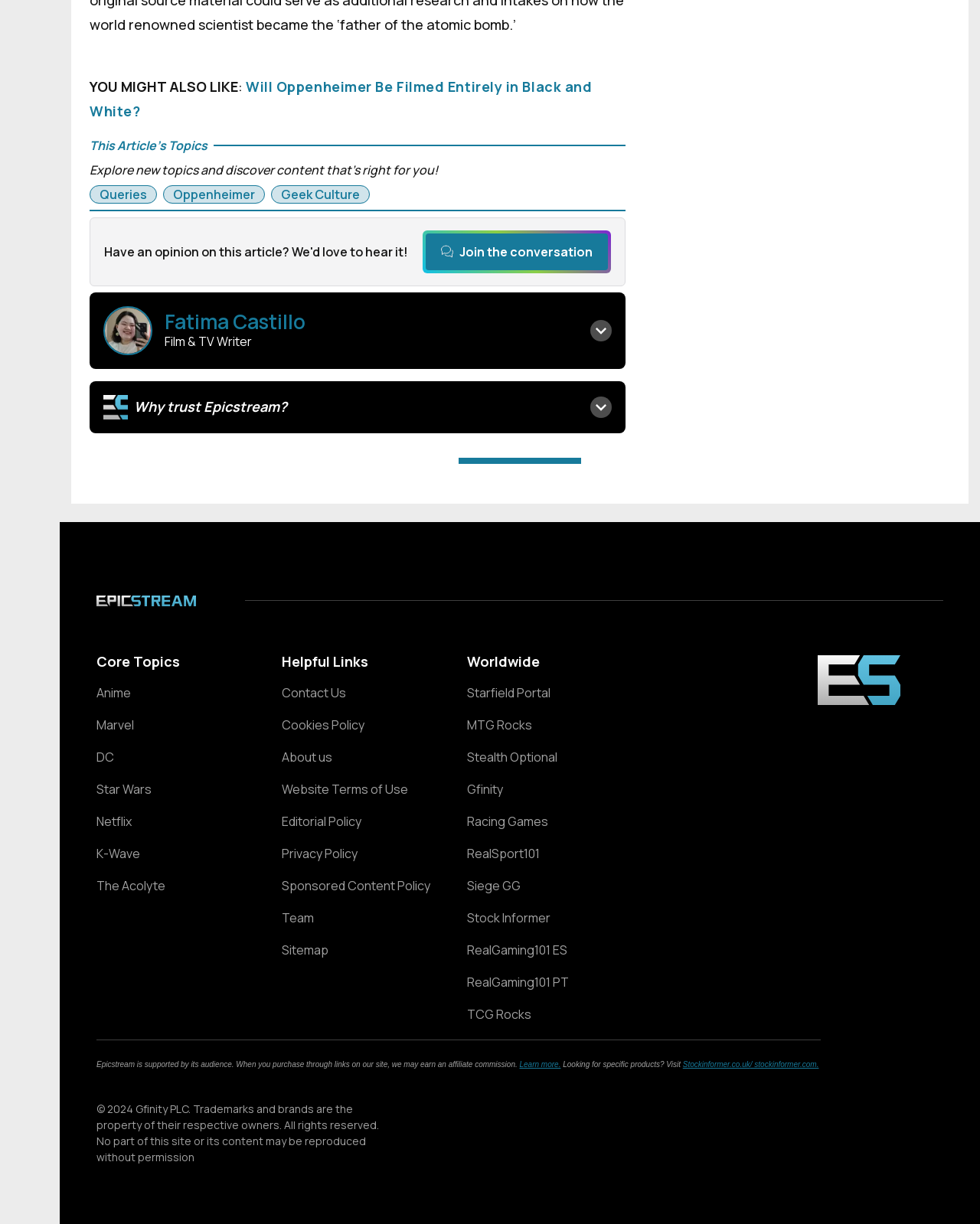Please specify the bounding box coordinates of the clickable region to carry out the following instruction: "Read more about Fatima Castillo". The coordinates should be four float numbers between 0 and 1, in the format [left, top, right, bottom].

[0.105, 0.25, 0.624, 0.29]